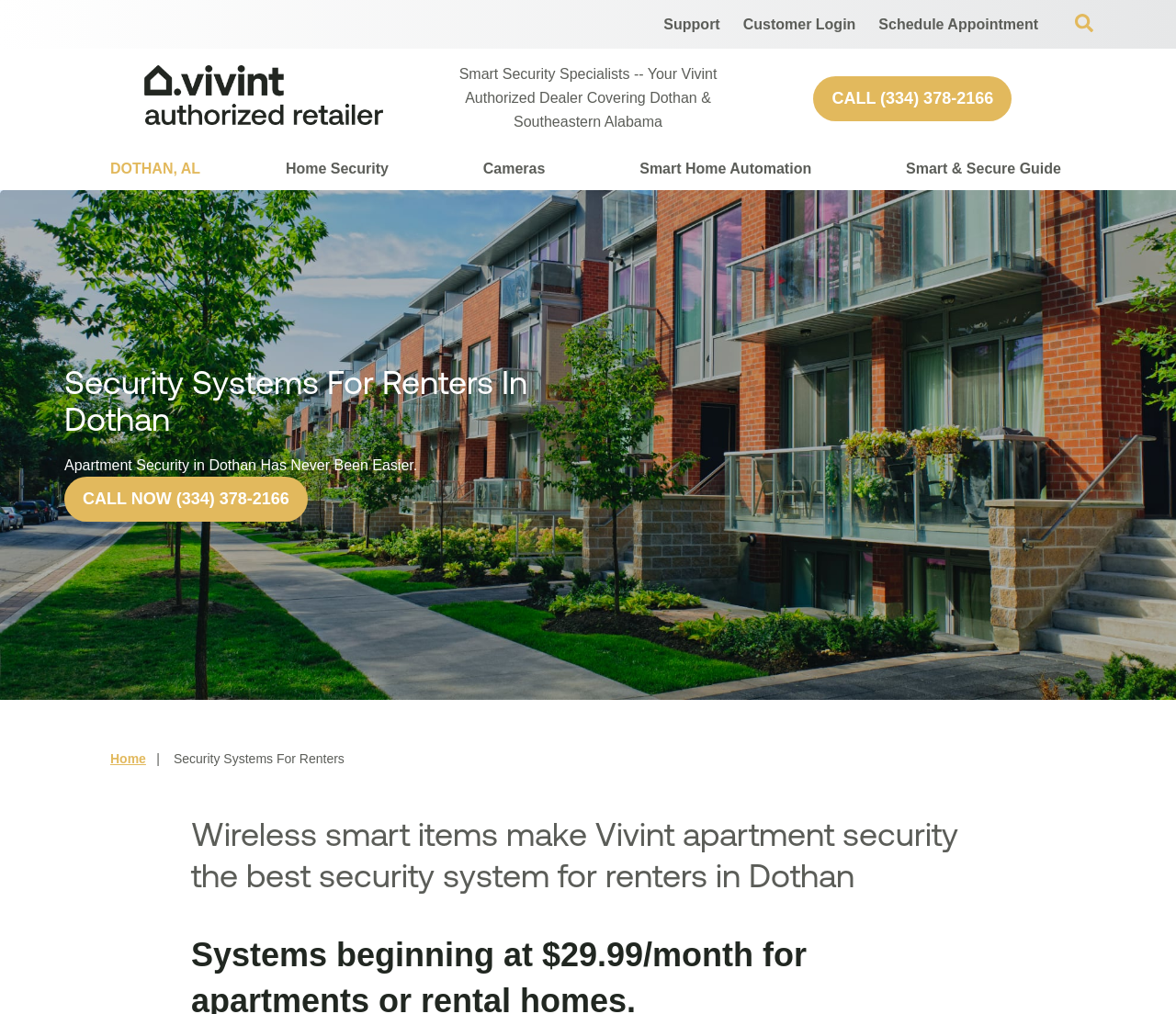Locate the bounding box of the UI element based on this description: "CALL (334) 378-2166". Provide four float numbers between 0 and 1 as [left, top, right, bottom].

[0.692, 0.075, 0.86, 0.119]